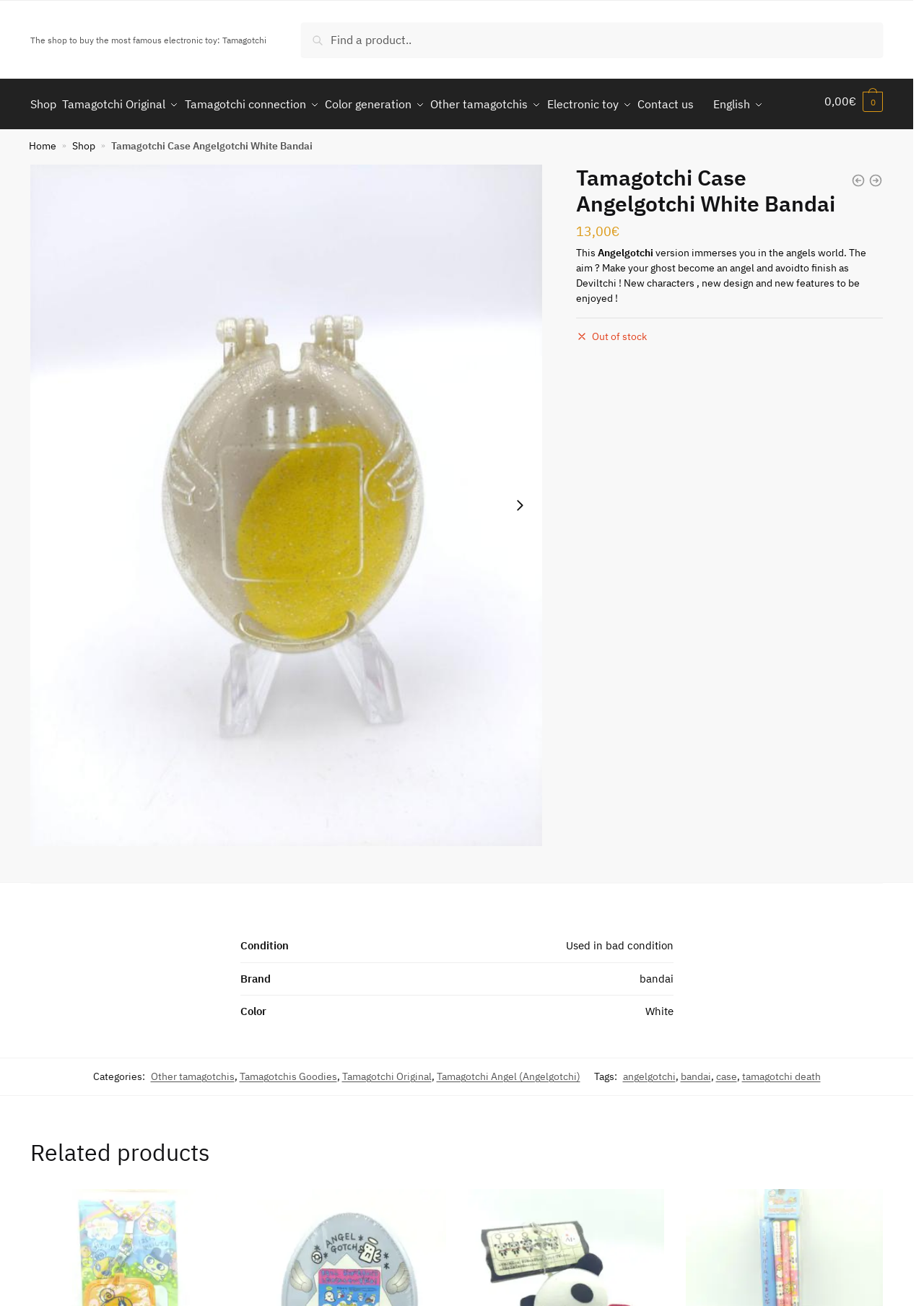Review the image closely and give a comprehensive answer to the question: What is the name of the electronic toy on this webpage?

I inferred this answer by looking at the webpage's content, specifically the heading 'Tamagotchi Case Angelgotchi White Bandai' and the various links and text related to Tamagotchi.